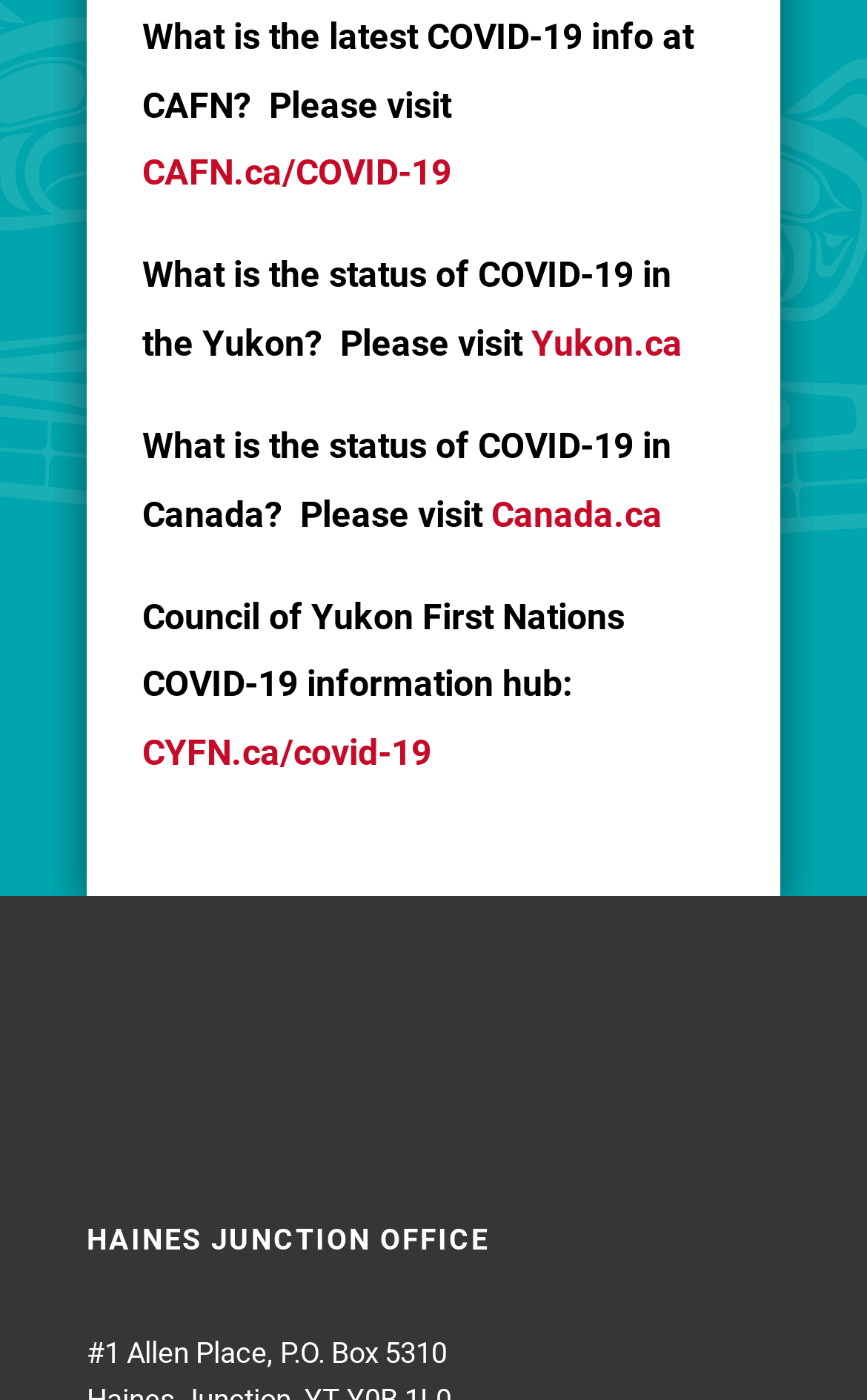Refer to the screenshot and give an in-depth answer to this question: What is the website about?

The website appears to be providing information about COVID-19, with links to various resources such as CAFN.ca, Yukon.ca, and Canada.ca, suggesting that it is a hub for COVID-19 related information.